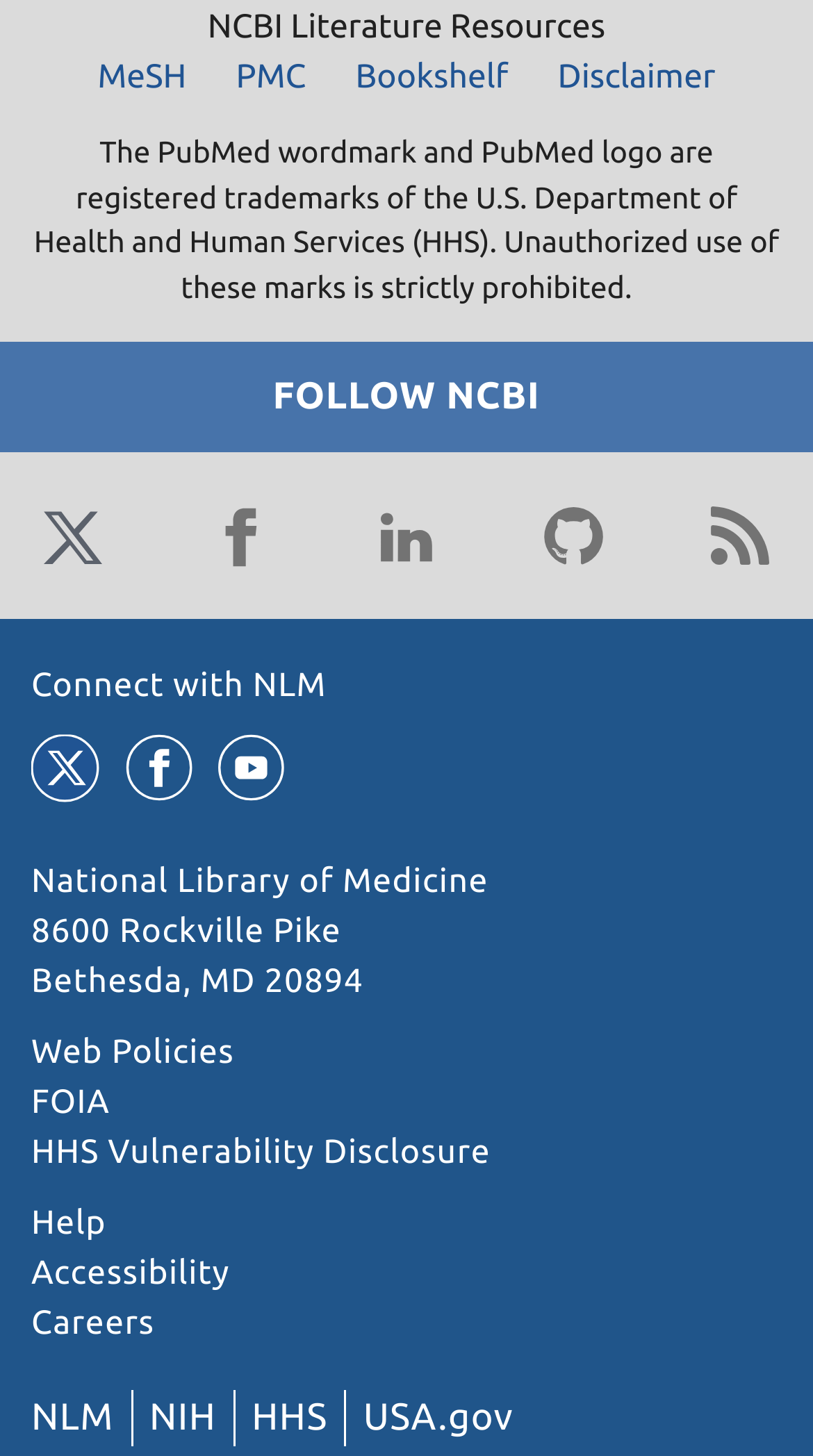Locate the bounding box coordinates of the area that needs to be clicked to fulfill the following instruction: "Connect with NLM". The coordinates should be in the format of four float numbers between 0 and 1, namely [left, top, right, bottom].

[0.038, 0.458, 0.402, 0.484]